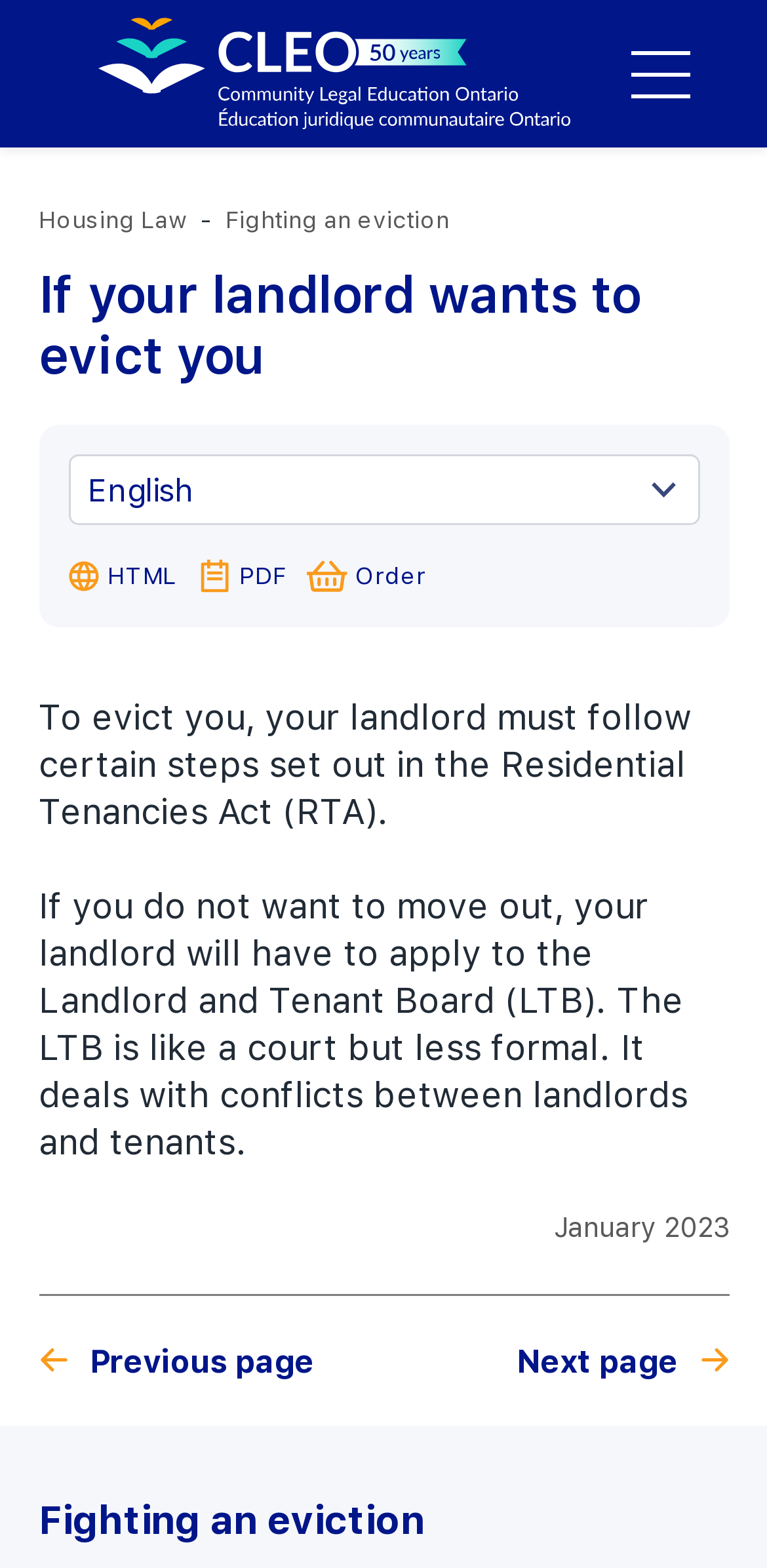What is the act that sets out the steps for eviction?
Kindly give a detailed and elaborate answer to the question.

The webpage mentions that 'To evict you, your landlord must follow certain steps set out in the Residential Tenancies Act (RTA).' This indicates that the Residential Tenancies Act is the act that sets out the steps for eviction.